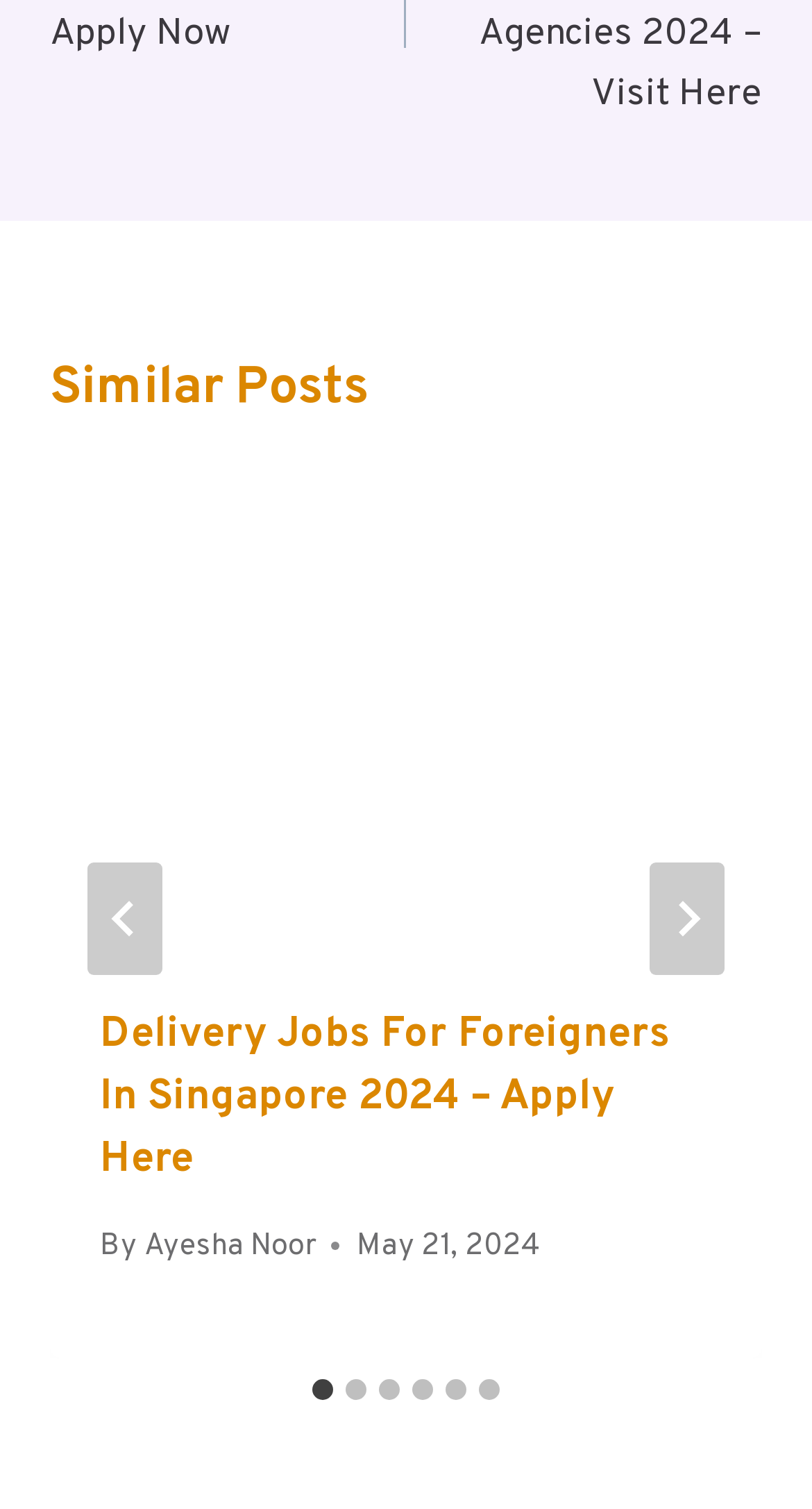Locate the bounding box coordinates of the element to click to perform the following action: 'Select slide 2'. The coordinates should be given as four float values between 0 and 1, in the form of [left, top, right, bottom].

[0.426, 0.914, 0.451, 0.928]